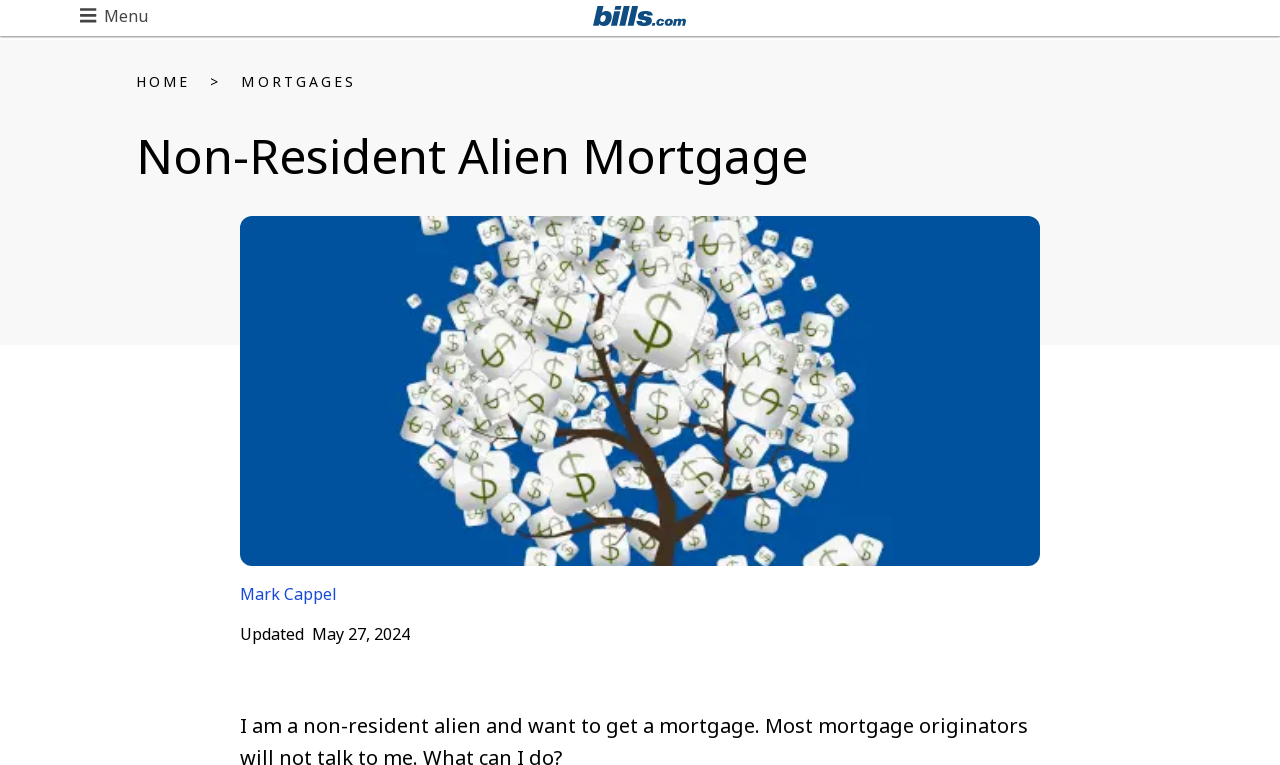Identify the headline of the webpage and generate its text content.

Non-Resident Alien Mortgage